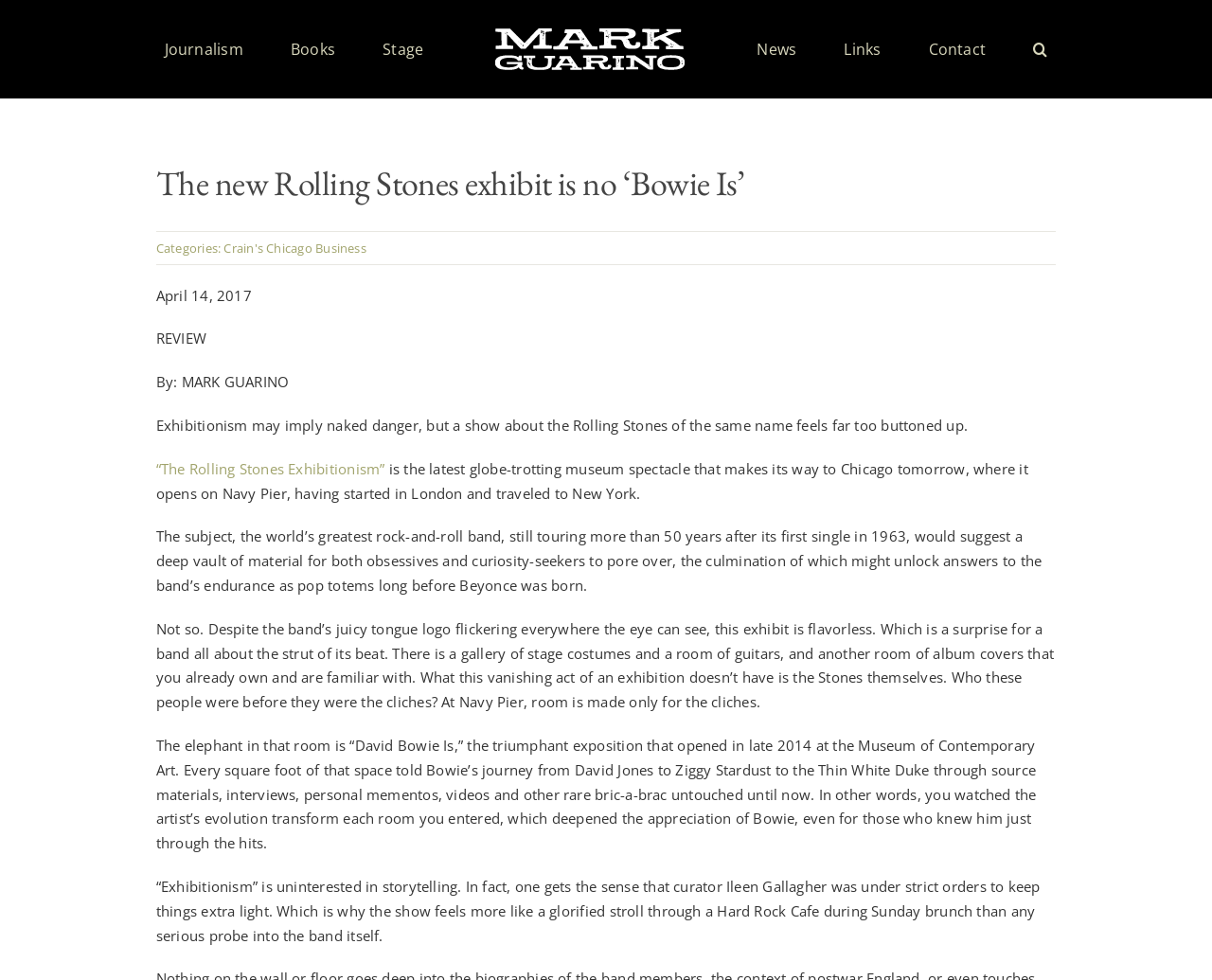What is compared to the Hard Rock Cafe?
Please respond to the question with as much detail as possible.

The text states that the exhibition 'feels more like a glorified stroll through a Hard Rock Cafe during Sunday brunch'.